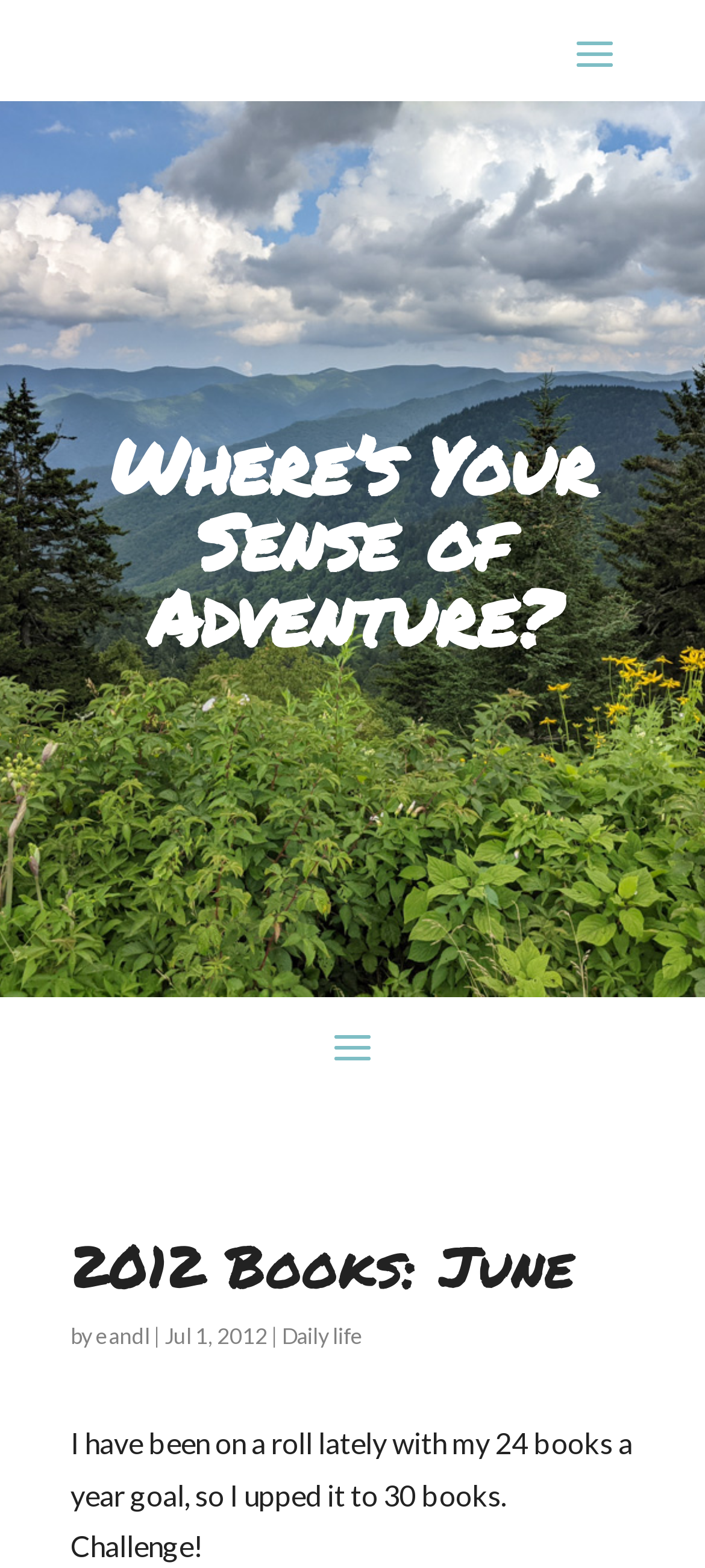What is the tone of the blog post?
Look at the image and answer the question using a single word or phrase.

Challenging